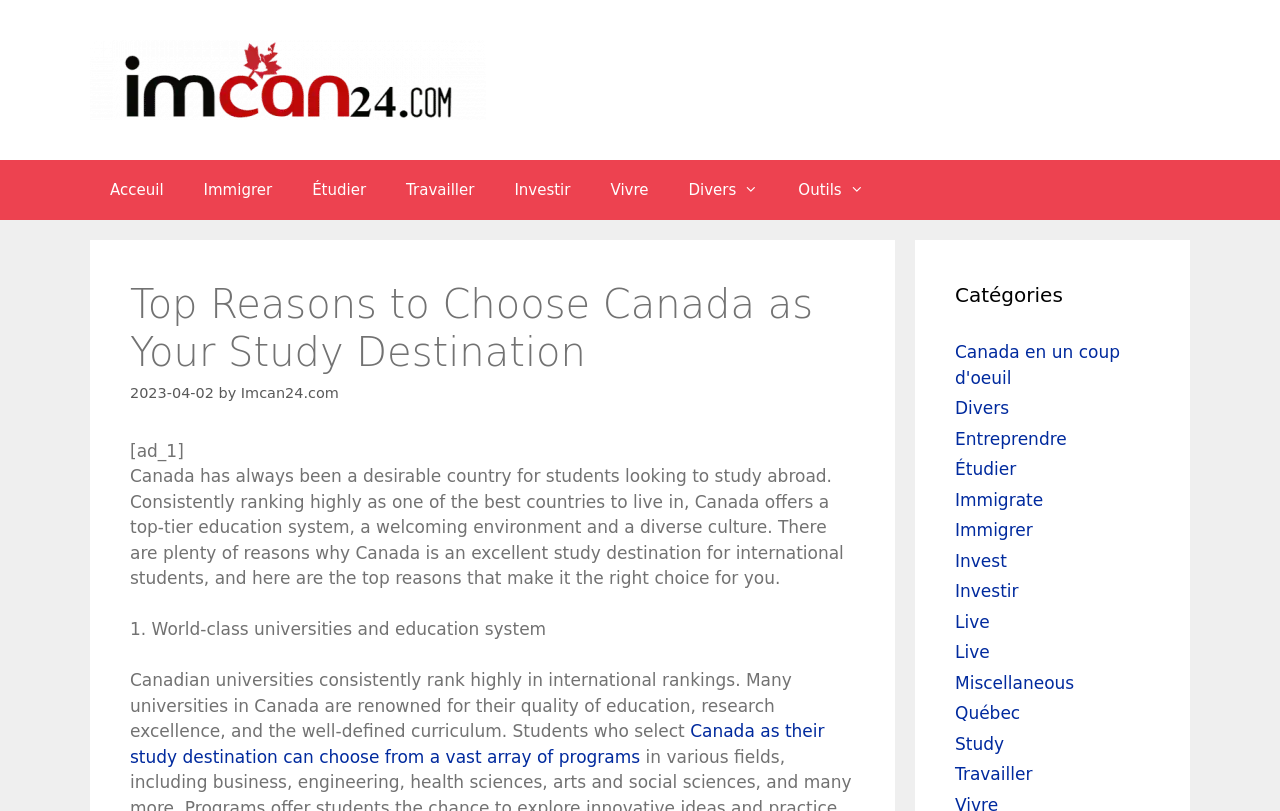What is the date of the article?
From the screenshot, provide a brief answer in one word or phrase.

2023-04-02